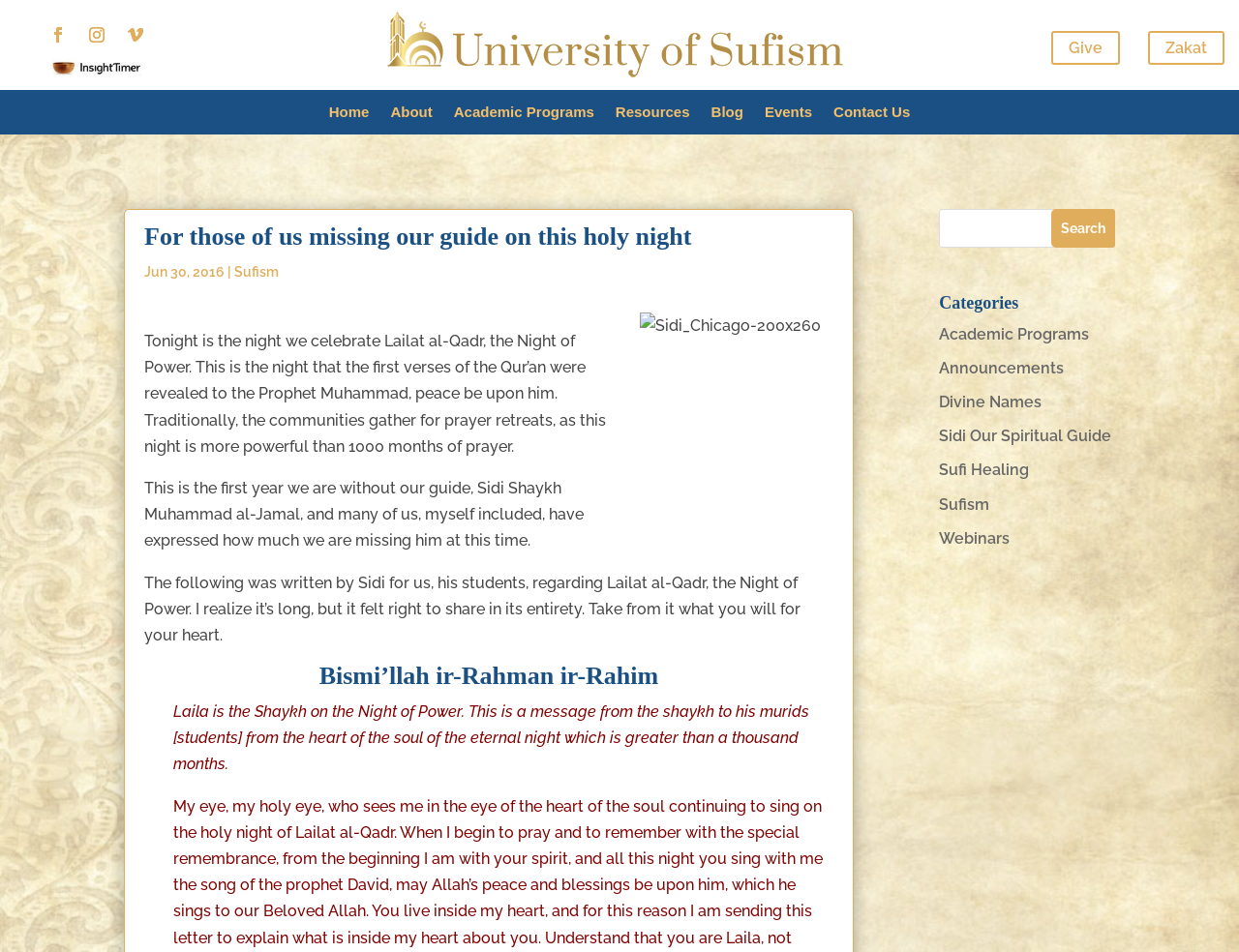Can you find the bounding box coordinates for the element that needs to be clicked to execute this instruction: "Read the 'Sufism' article"? The coordinates should be given as four float numbers between 0 and 1, i.e., [left, top, right, bottom].

[0.189, 0.277, 0.225, 0.293]